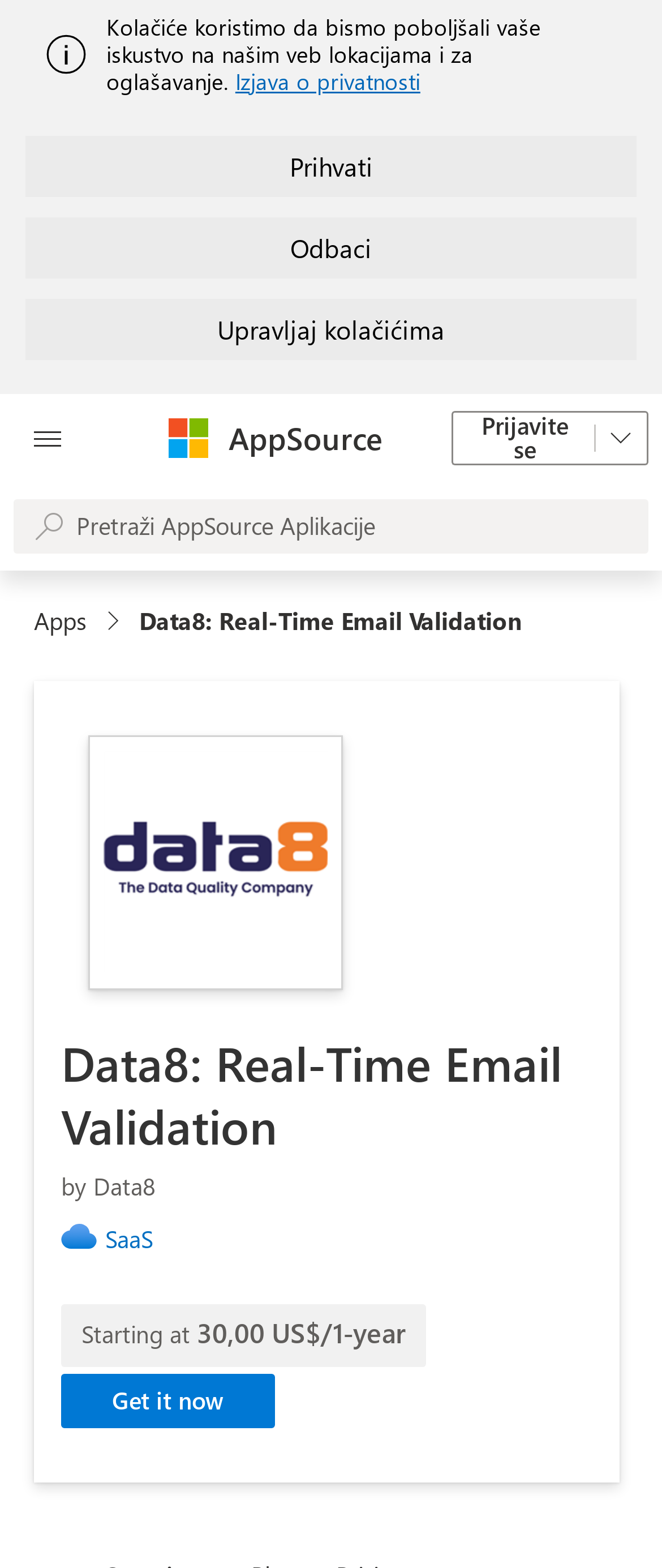Please indicate the bounding box coordinates of the element's region to be clicked to achieve the instruction: "Sign in". Provide the coordinates as four float numbers between 0 and 1, i.e., [left, top, right, bottom].

[0.682, 0.262, 0.979, 0.297]